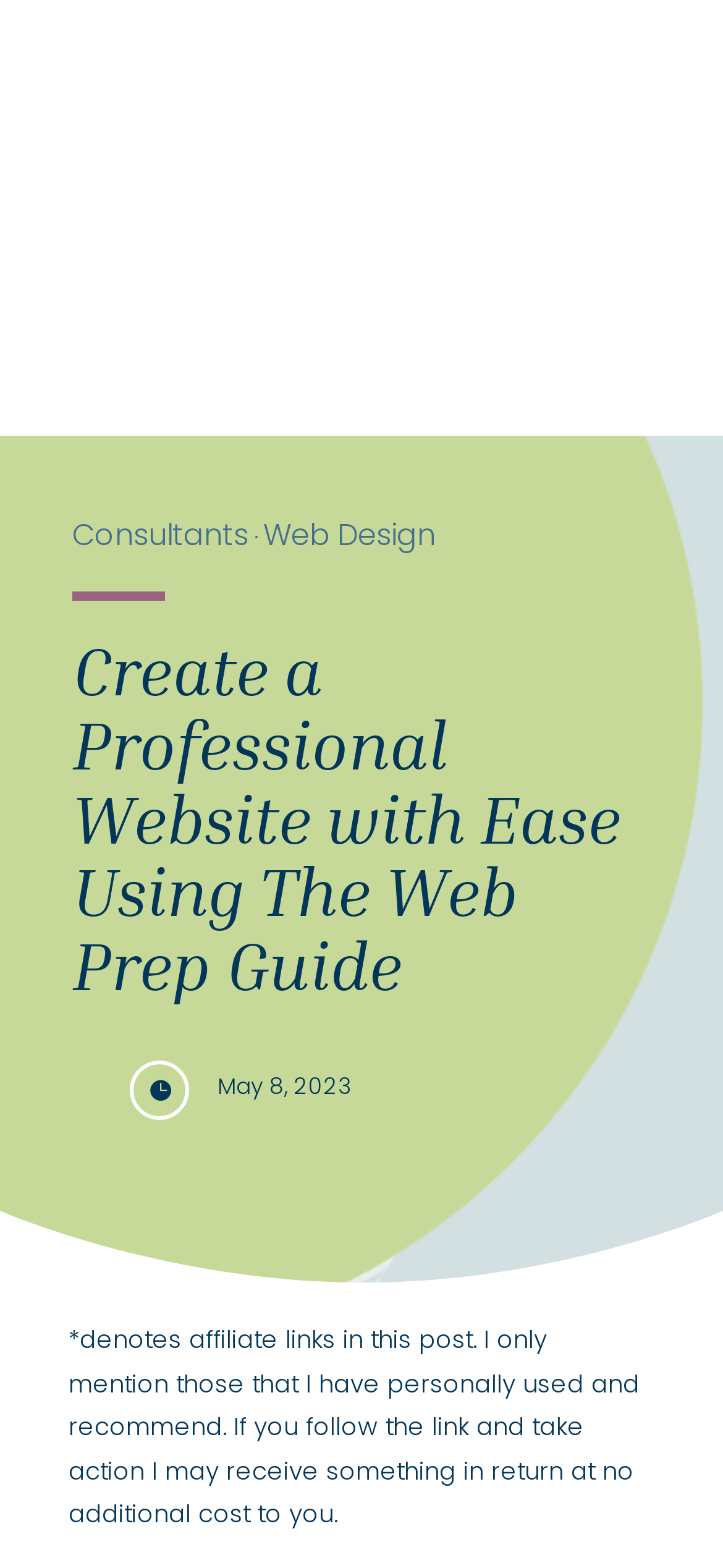What type of websites are mentioned?
Please answer using one word or phrase, based on the screenshot.

Strategic Websites